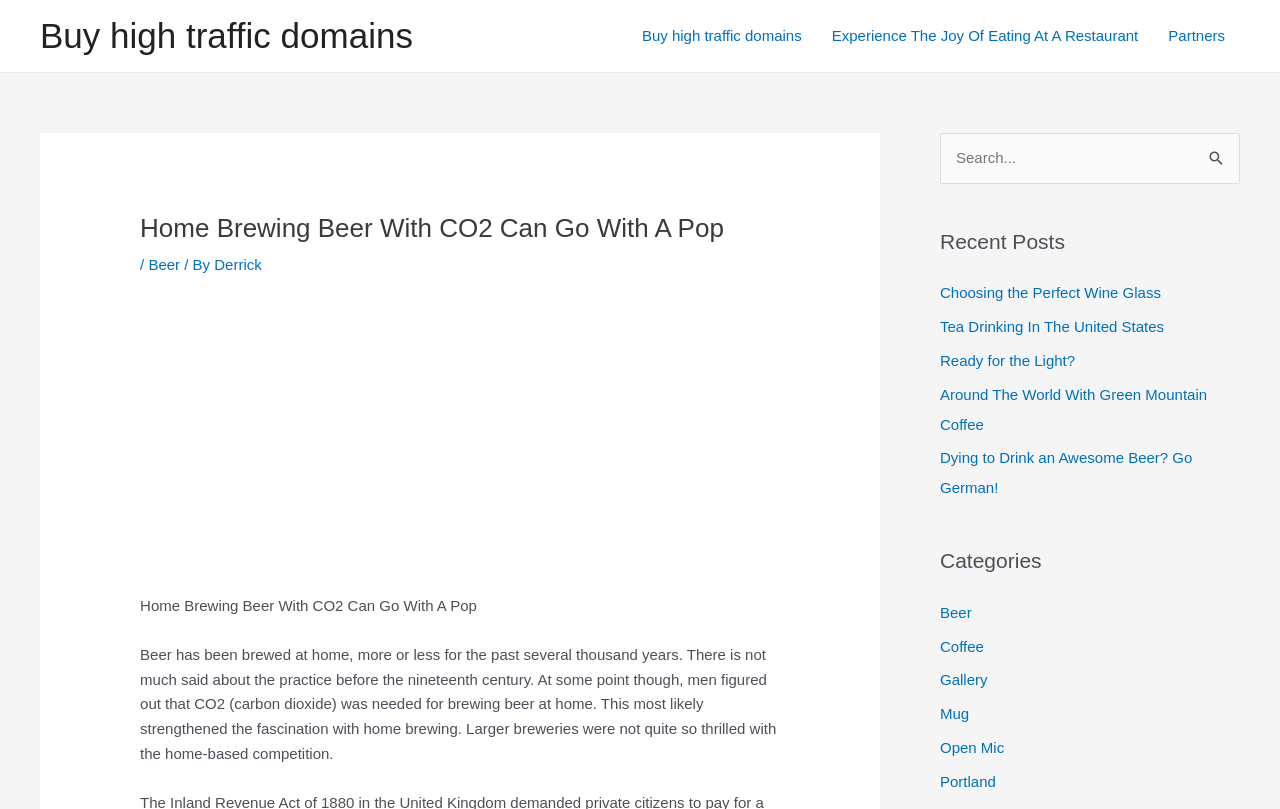Please give a concise answer to this question using a single word or phrase: 
How long has home brewing beer been practiced?

Several thousand years